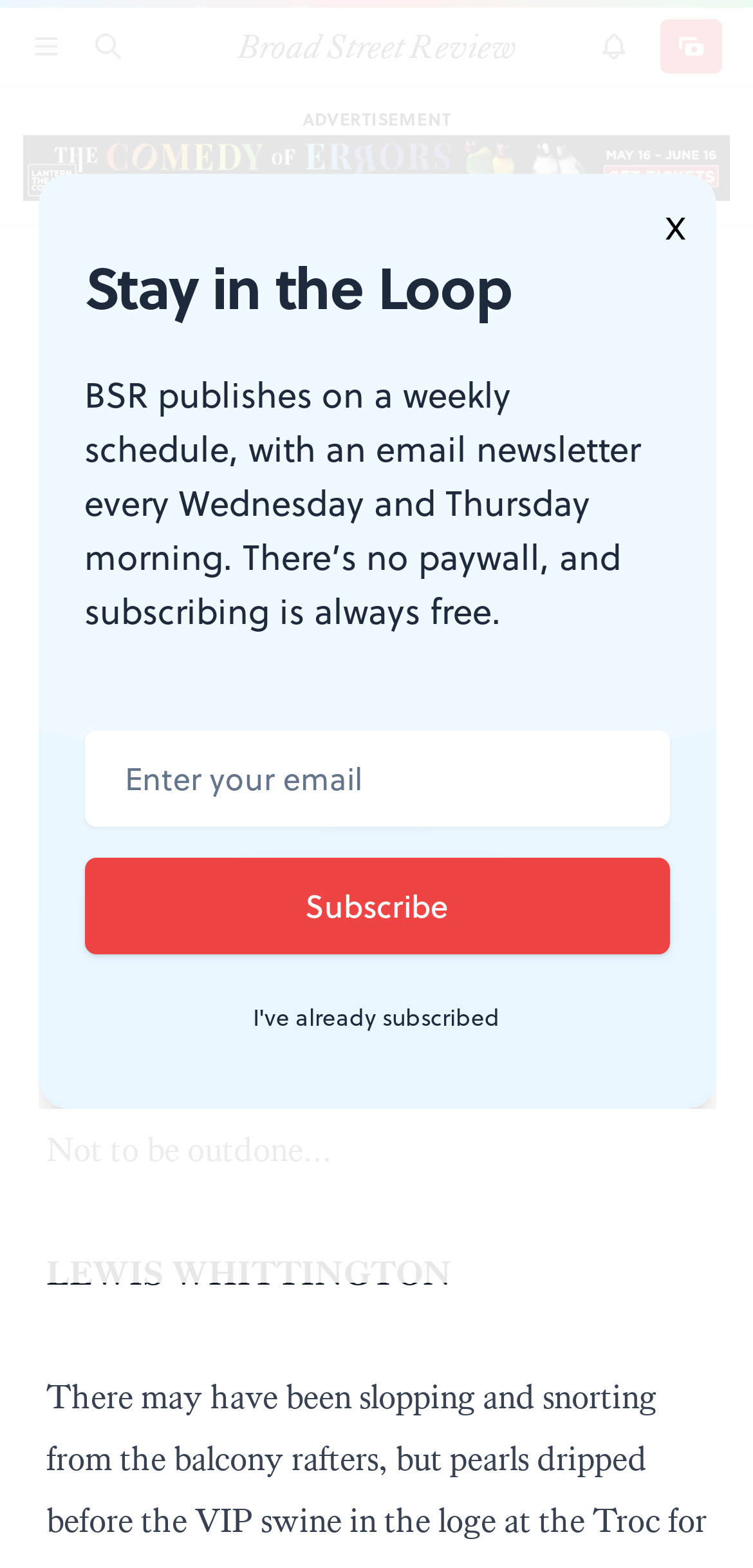From the screenshot, find the bounding box of the UI element matching this description: "Sections". Supply the bounding box coordinates in the form [left, top, right, bottom], each a float between 0 and 1.

[0.041, 0.02, 0.082, 0.039]